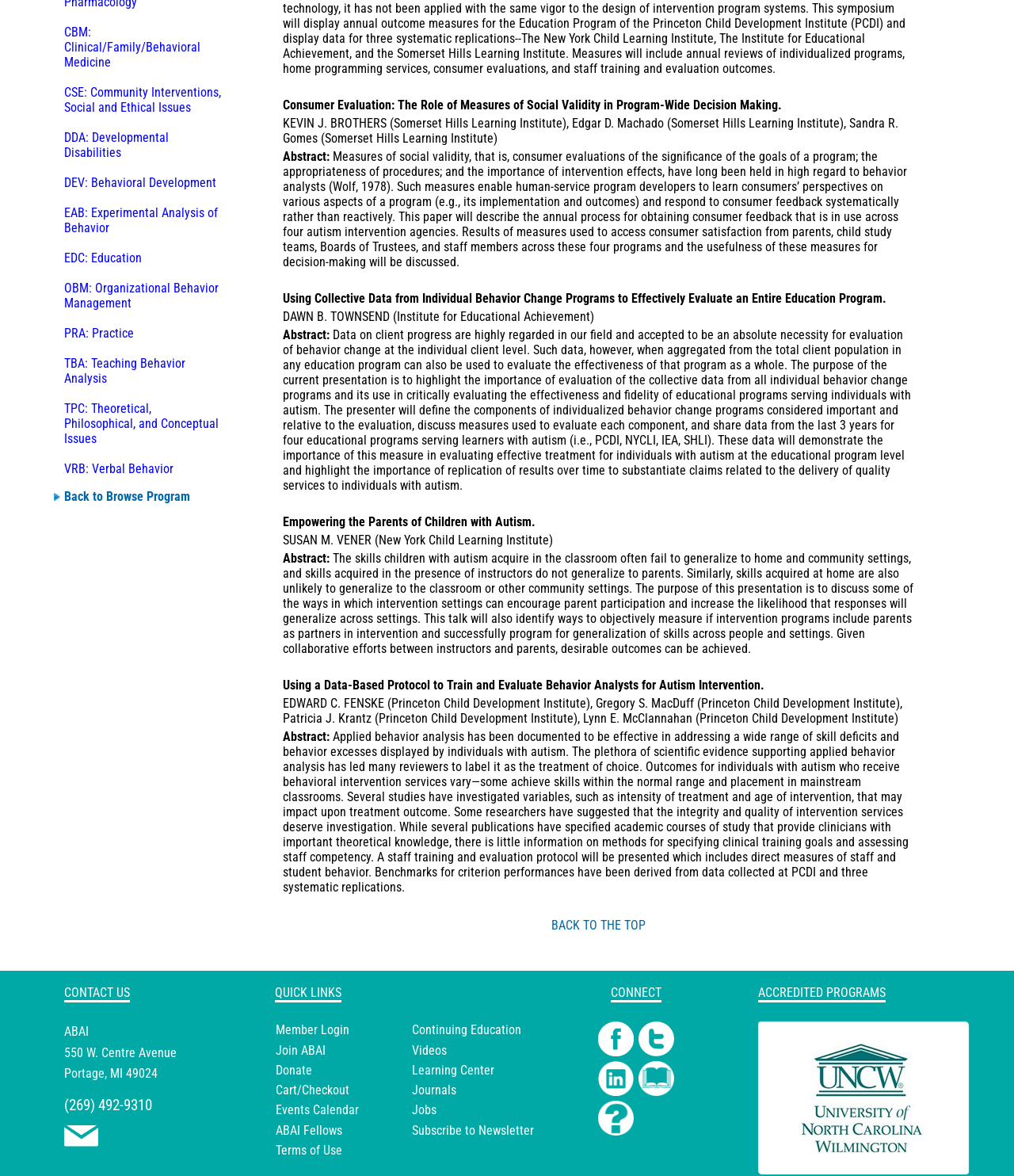Provide the bounding box coordinates of the UI element this sentence describes: "Events Calendar".

[0.272, 0.938, 0.354, 0.95]